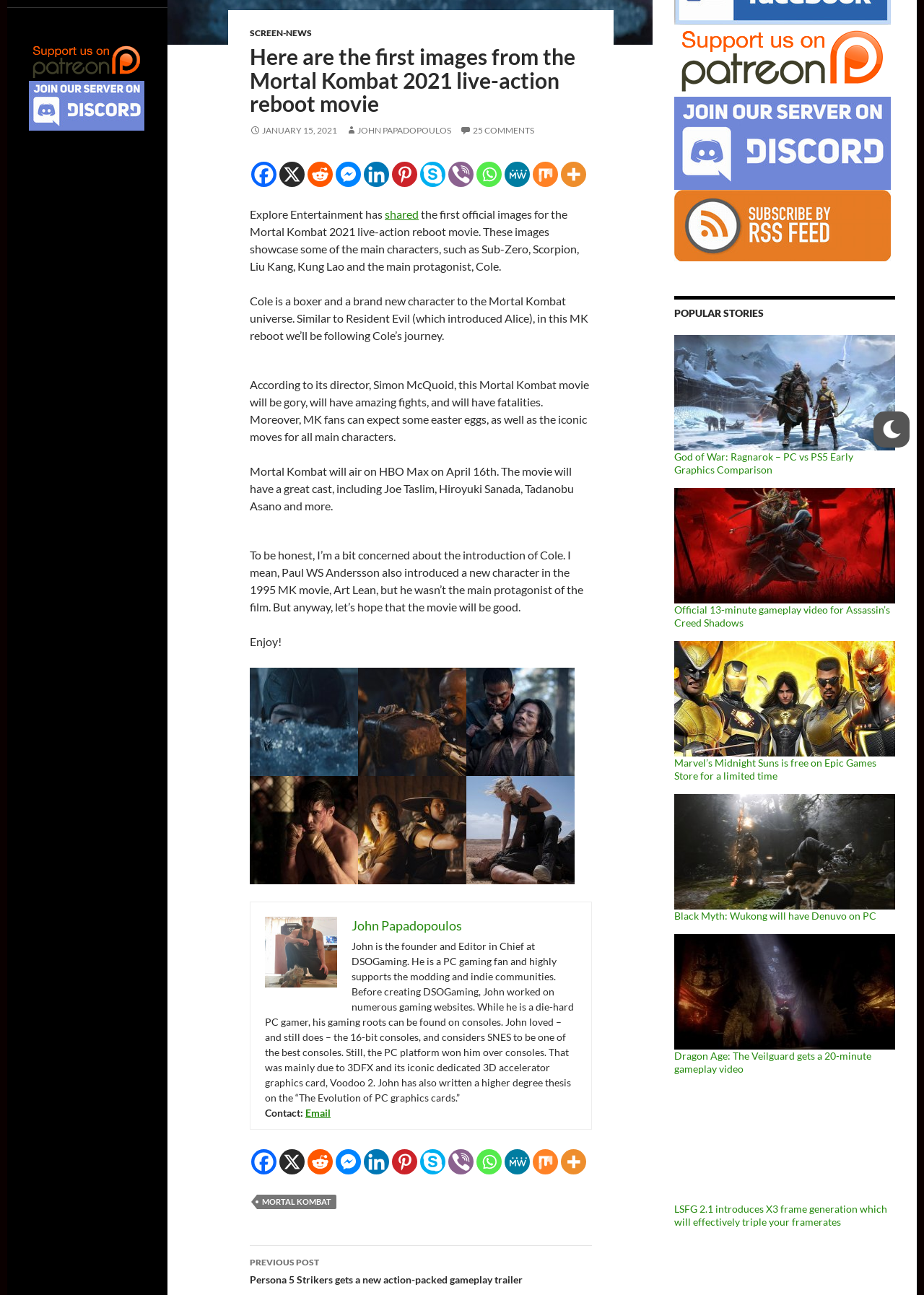Provide the bounding box coordinates of the HTML element this sentence describes: "title="More"". The bounding box coordinates consist of four float numbers between 0 and 1, i.e., [left, top, right, bottom].

[0.607, 0.837, 0.634, 0.857]